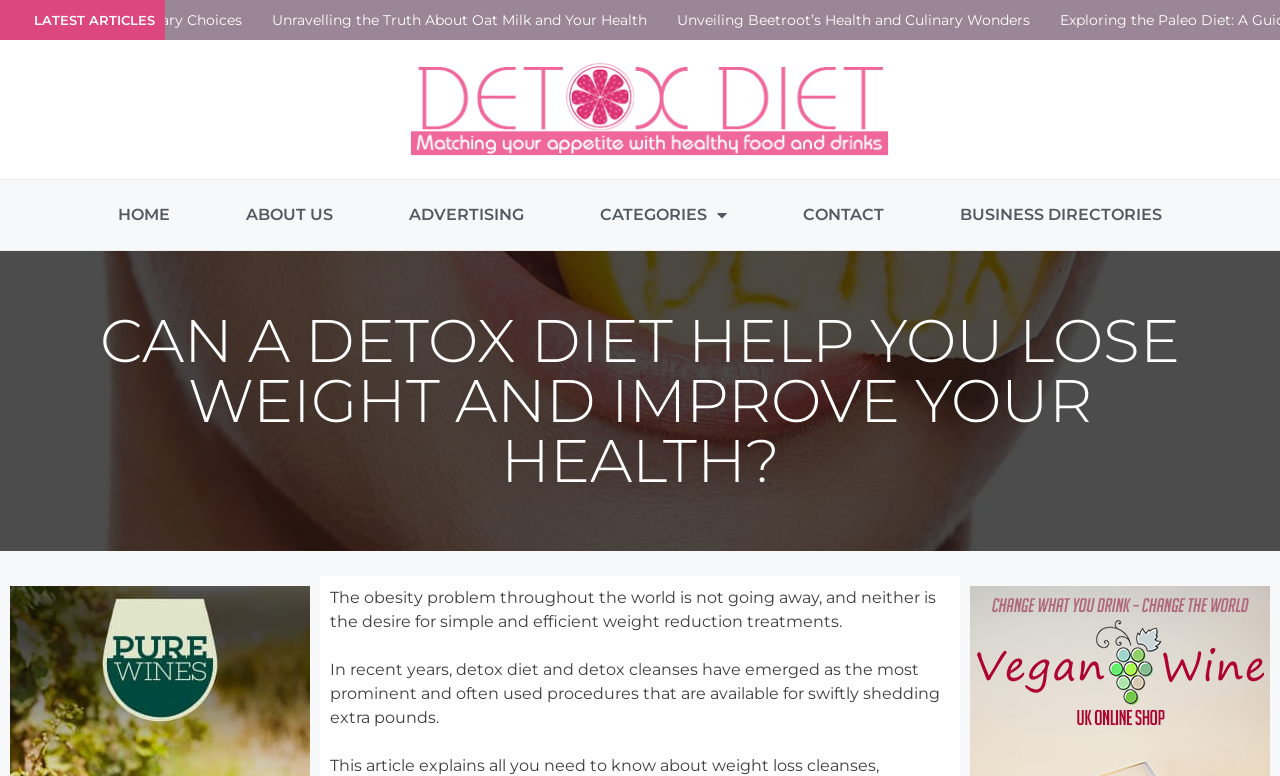Answer succinctly with a single word or phrase:
How many main navigation links are there?

7